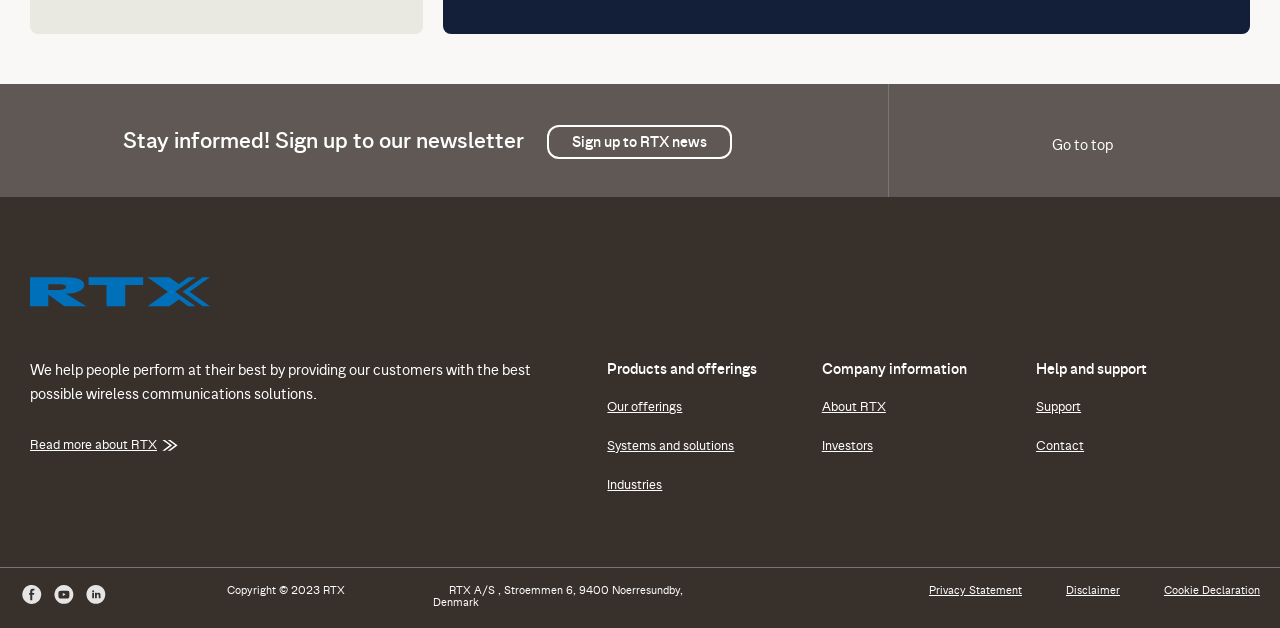Could you indicate the bounding box coordinates of the region to click in order to complete this instruction: "Go to top".

[0.809, 0.196, 0.87, 0.251]